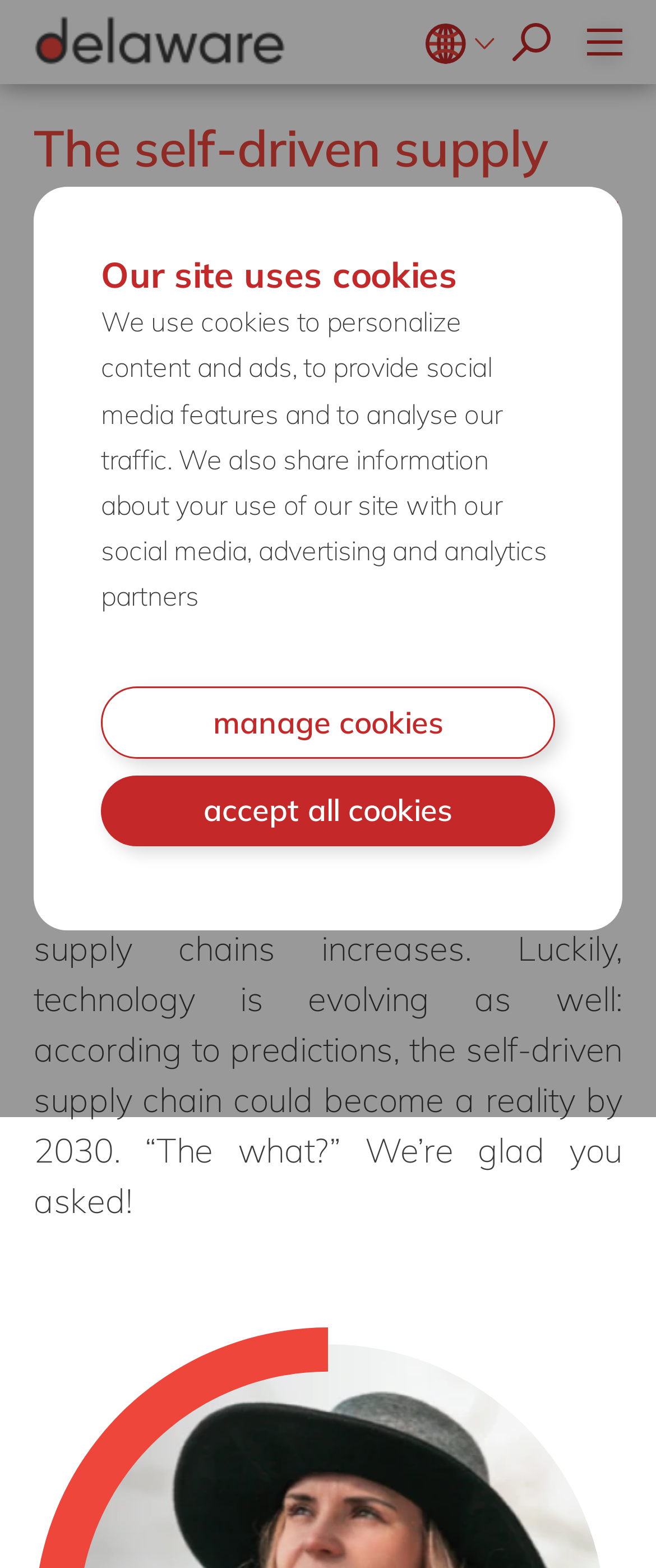Answer the question in one word or a short phrase:
What is the topic of the featured article?

Self-driven supply chain